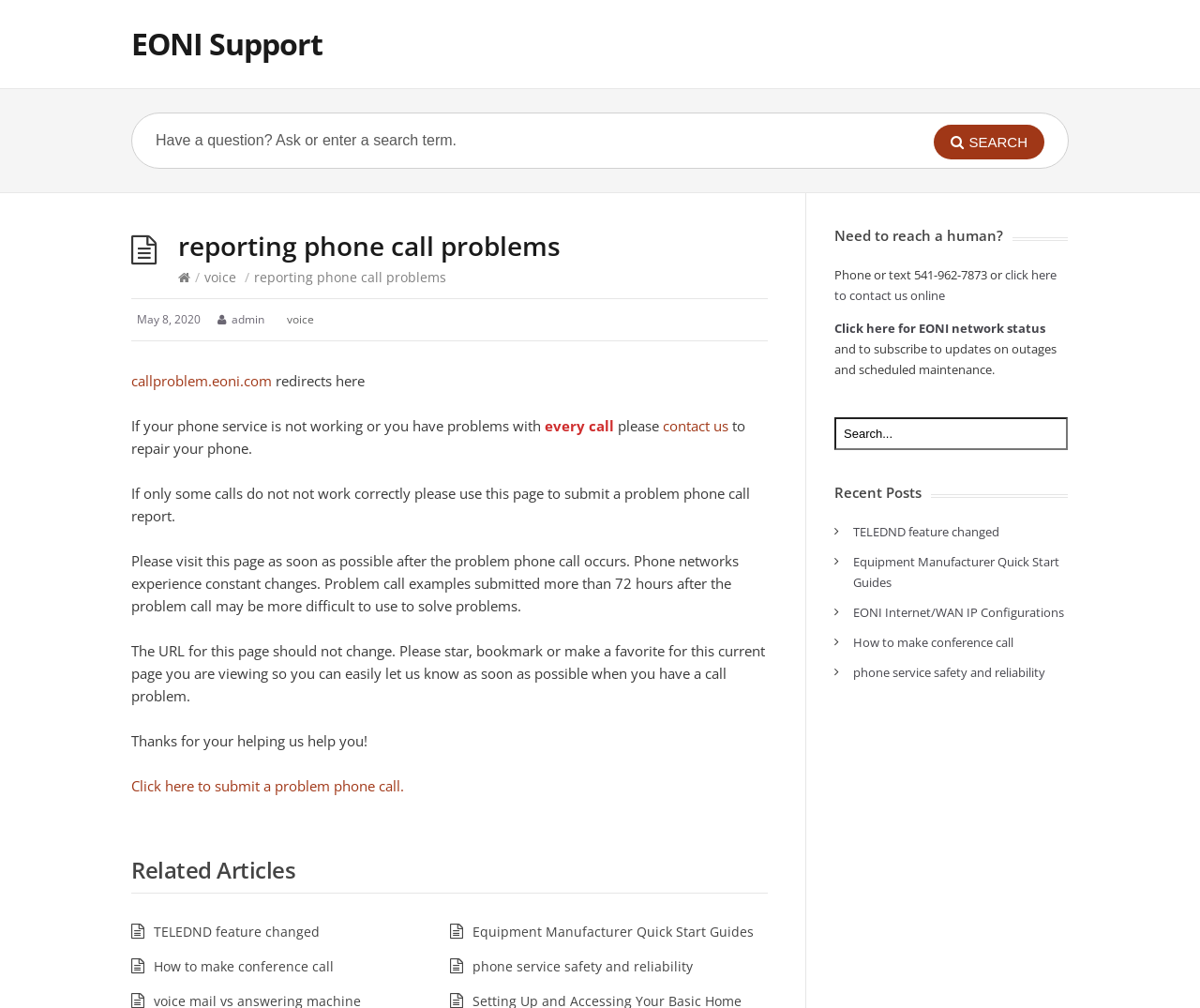Generate the text of the webpage's primary heading.

reporting phone call problems